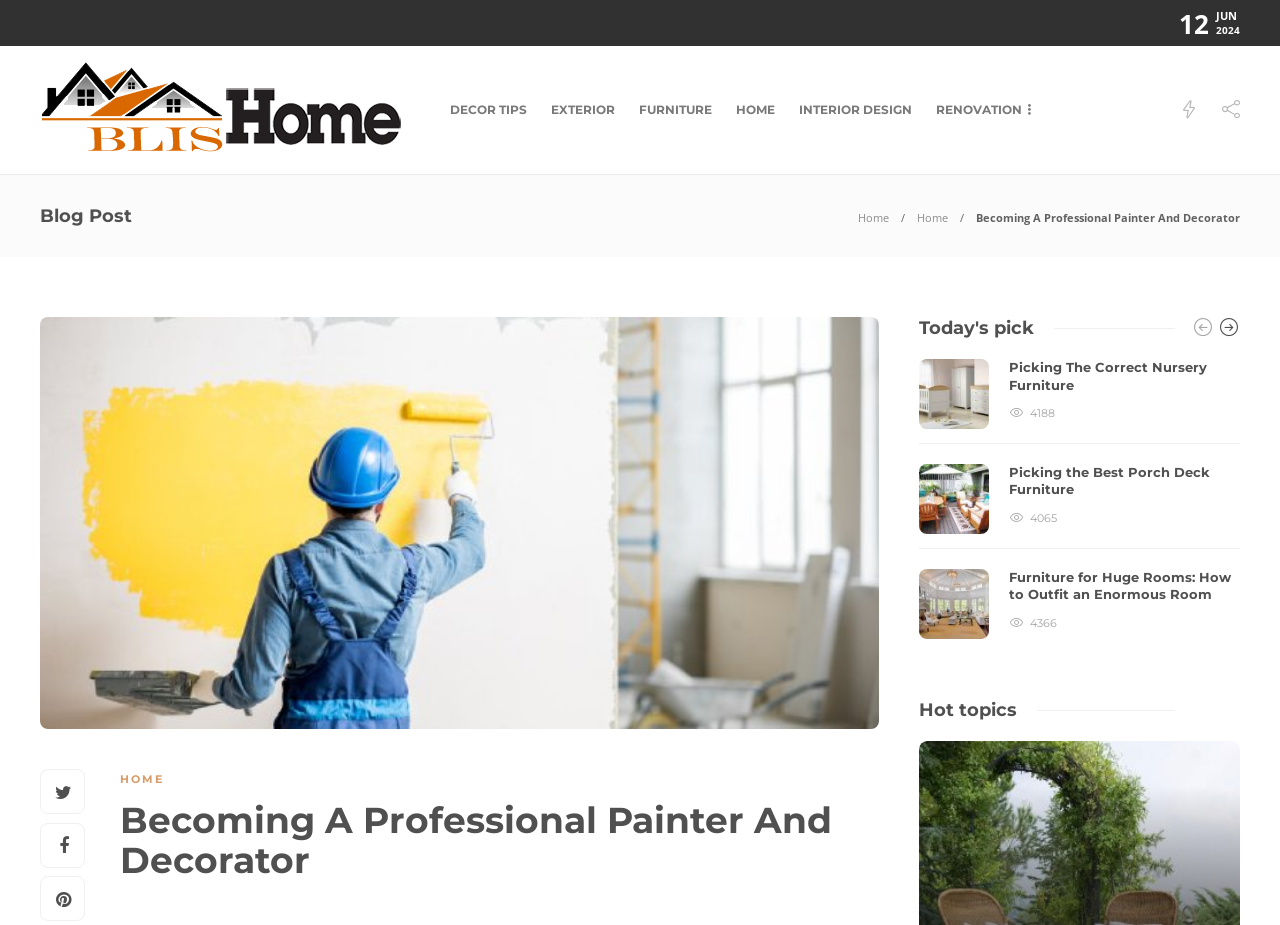Determine and generate the text content of the webpage's headline.

Becoming A Professional Painter And Decorator